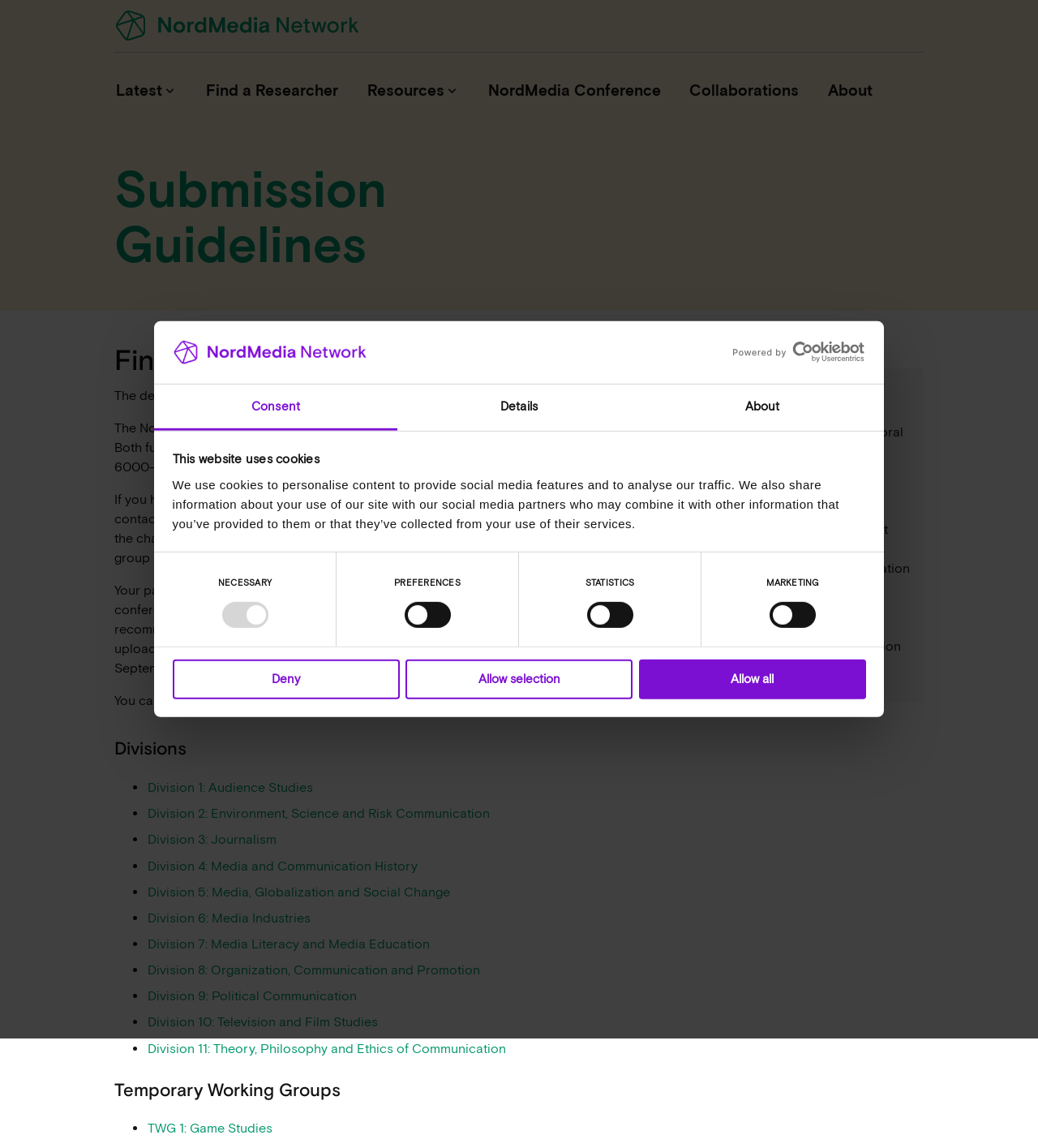Identify the bounding box of the UI component described as: "Editor's Choice".

None